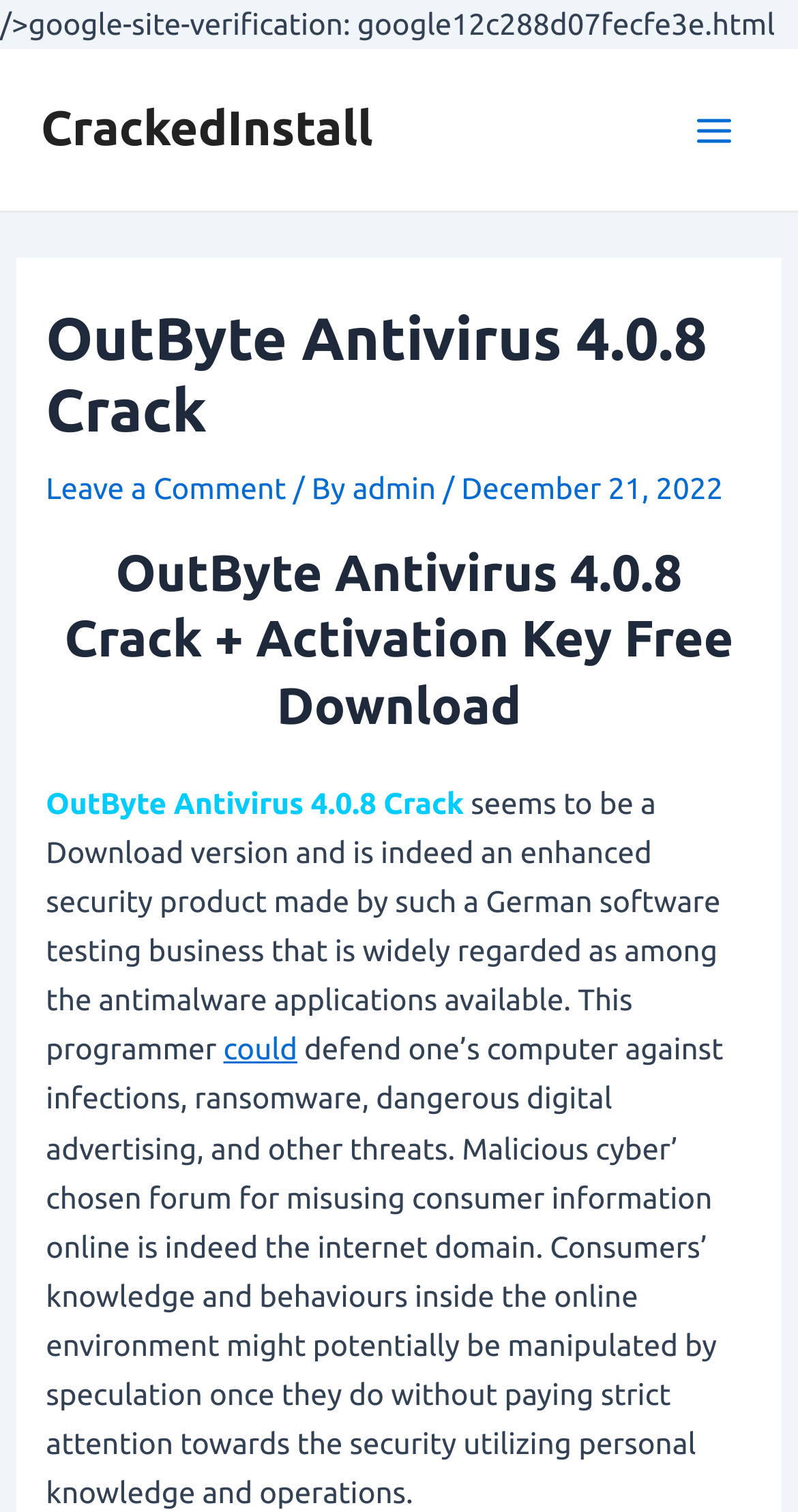Using the element description Main Menu, predict the bounding box coordinates for the UI element. Provide the coordinates in (top-left x, top-left y, bottom-right x, bottom-right y) format with values ranging from 0 to 1.

[0.841, 0.058, 0.949, 0.114]